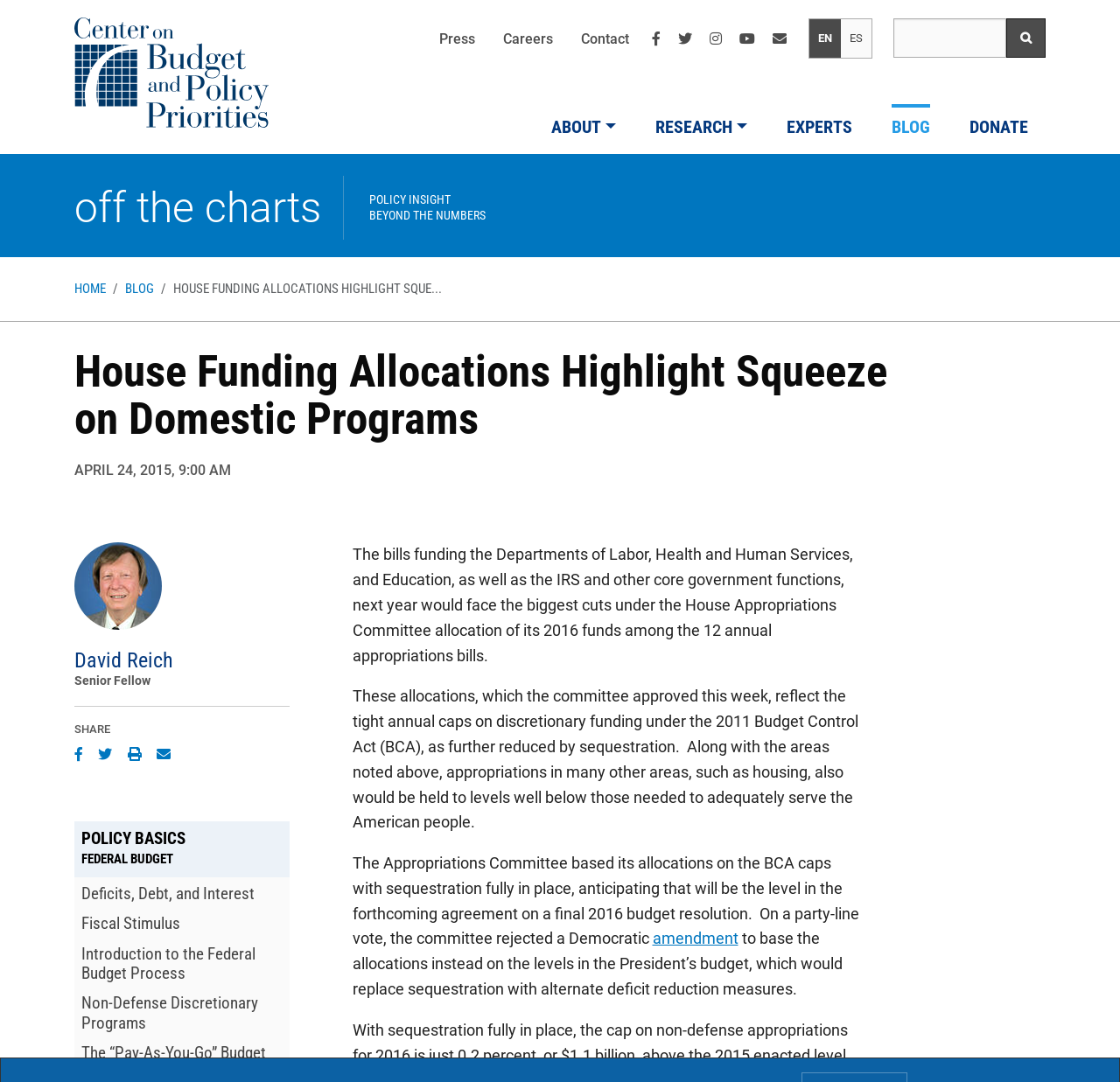Who is the author of the article?
Refer to the image and give a detailed answer to the question.

I determined the answer by looking at the article section which contains the image 'david_reich-500x500.jpg' and the heading 'David Reich' which indicates the author of the article.